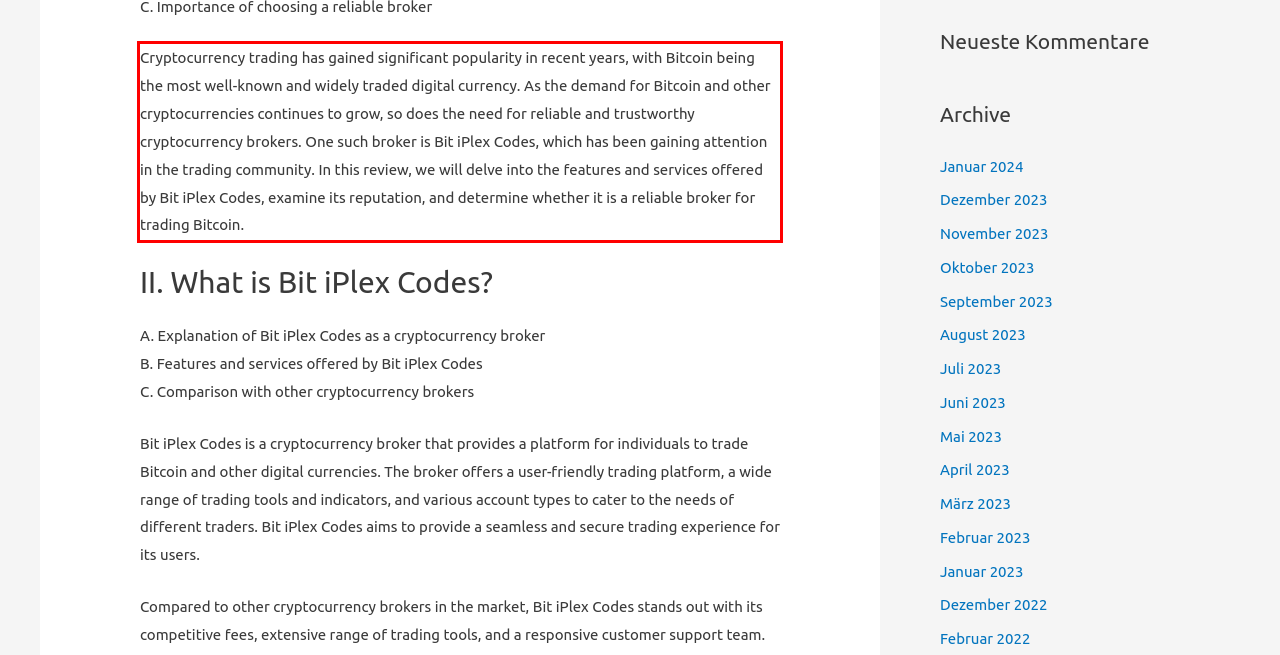Your task is to recognize and extract the text content from the UI element enclosed in the red bounding box on the webpage screenshot.

Cryptocurrency trading has gained significant popularity in recent years, with Bitcoin being the most well-known and widely traded digital currency. As the demand for Bitcoin and other cryptocurrencies continues to grow, so does the need for reliable and trustworthy cryptocurrency brokers. One such broker is Bit iPlex Codes, which has been gaining attention in the trading community. In this review, we will delve into the features and services offered by Bit iPlex Codes, examine its reputation, and determine whether it is a reliable broker for trading Bitcoin.